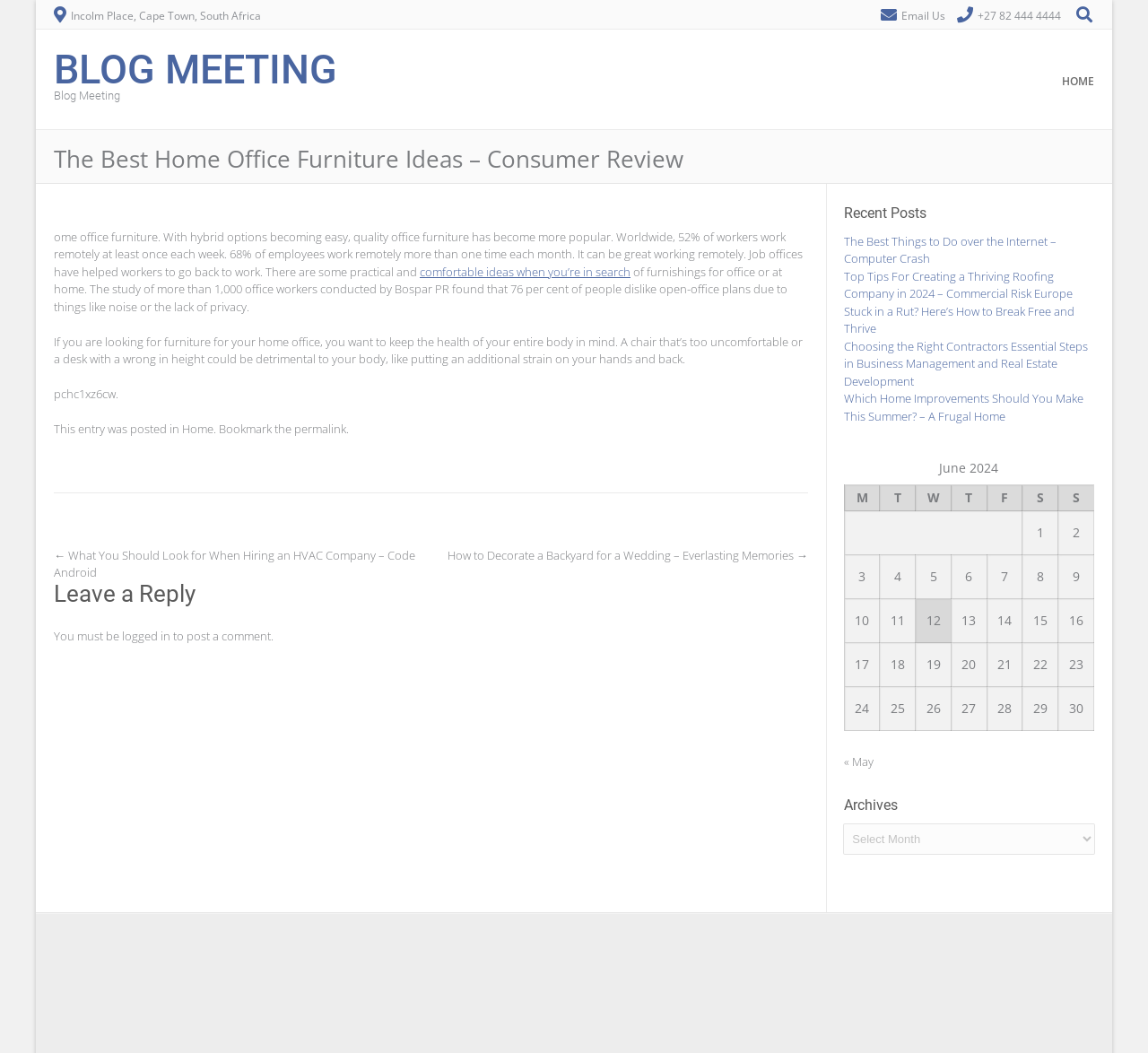Find the bounding box coordinates corresponding to the UI element with the description: "« May". The coordinates should be formatted as [left, top, right, bottom], with values as floats between 0 and 1.

[0.735, 0.716, 0.761, 0.731]